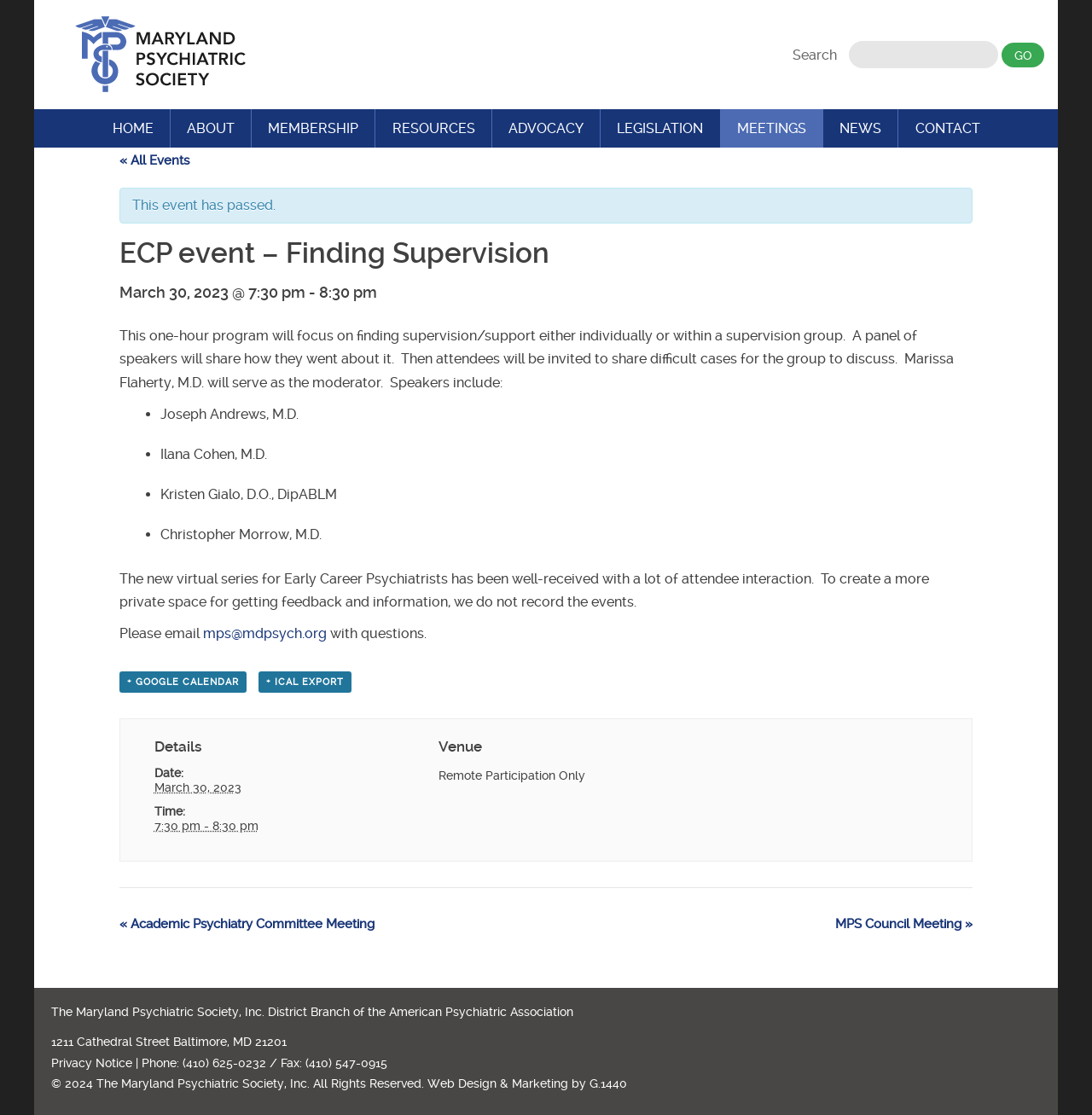Answer briefly with one word or phrase:
Who is the moderator of the event?

Marissa Flaherty, M.D.